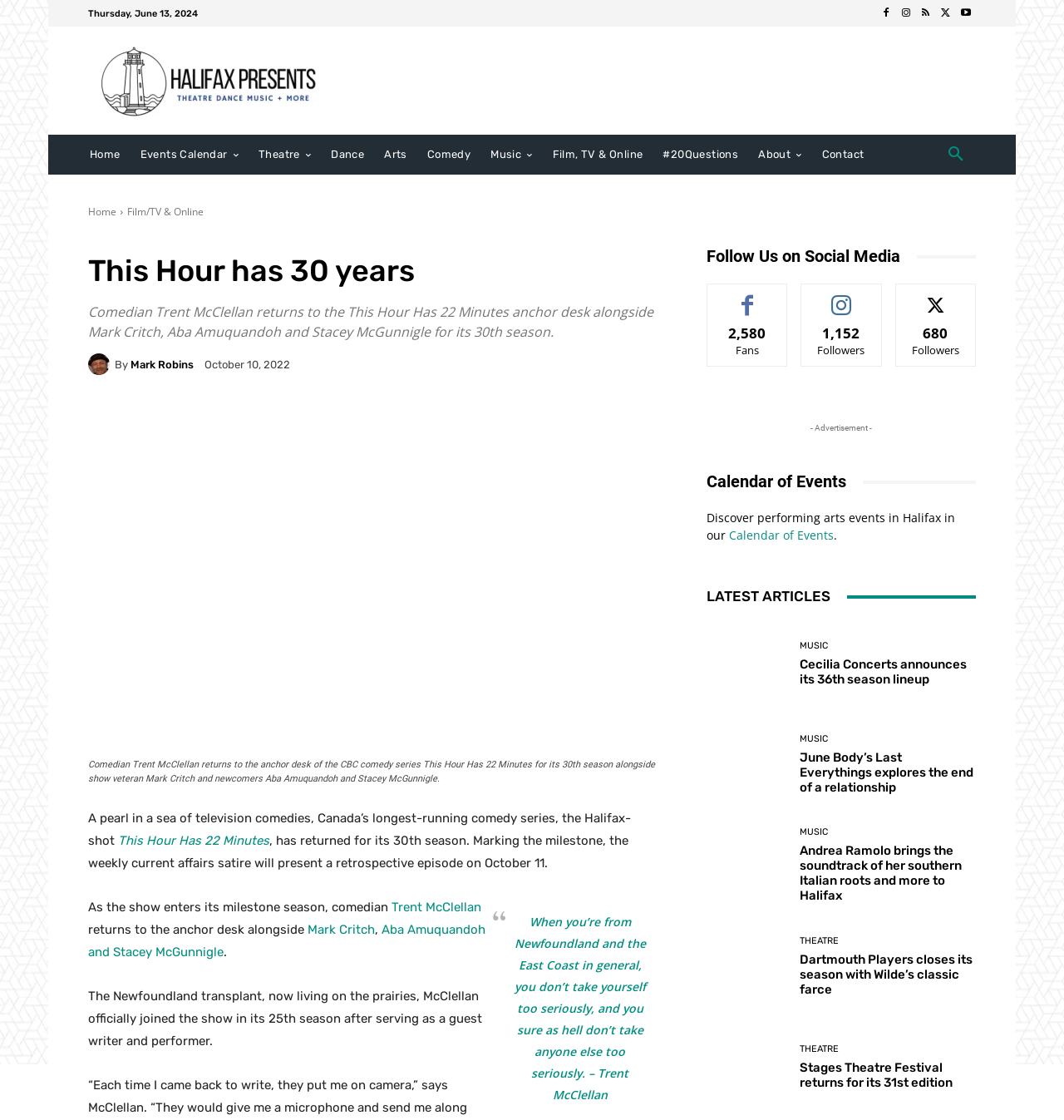Please identify the bounding box coordinates for the region that you need to click to follow this instruction: "View the 'Comedy' page".

[0.392, 0.12, 0.452, 0.156]